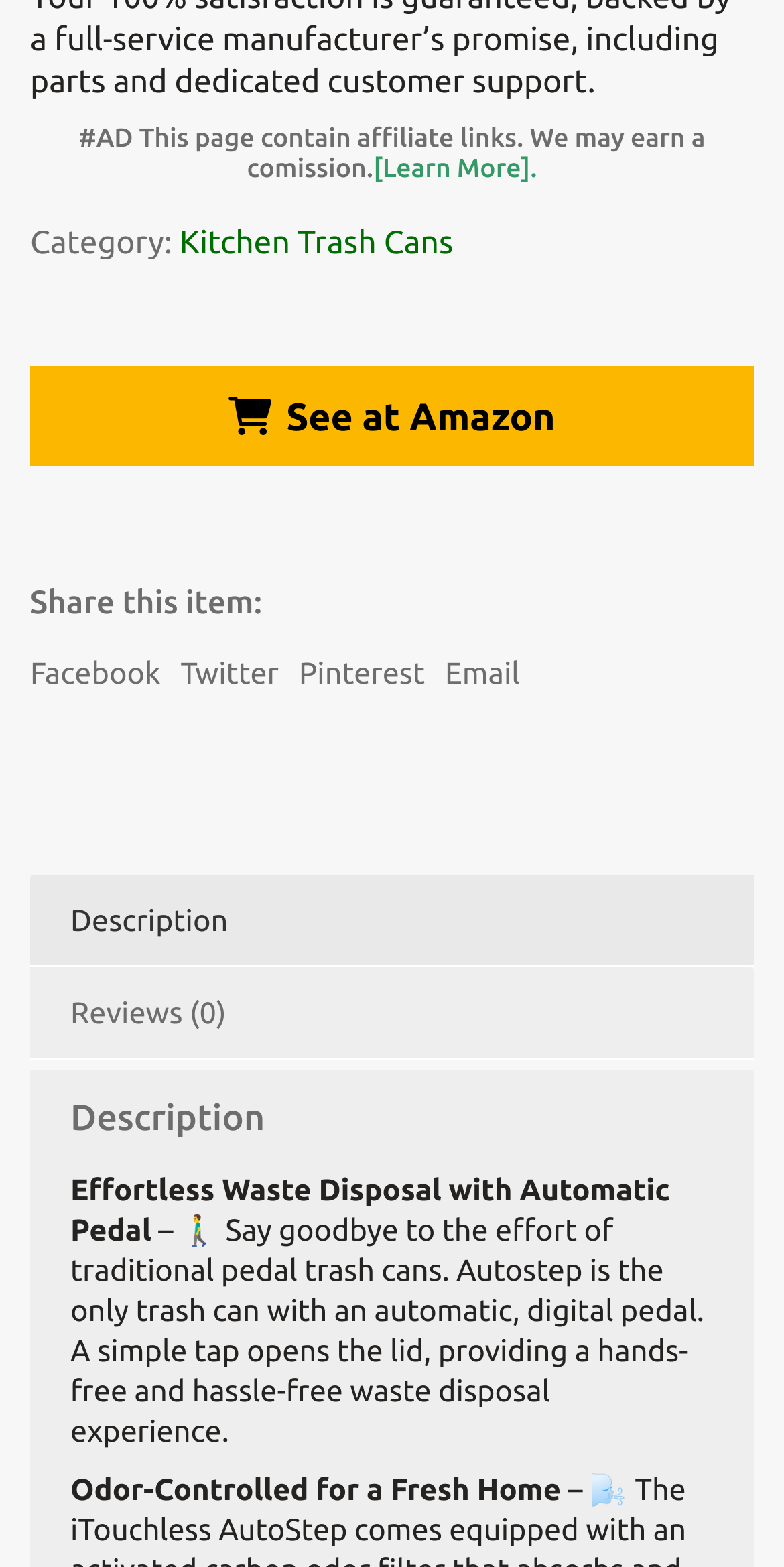Could you indicate the bounding box coordinates of the region to click in order to complete this instruction: "See the product at Amazon".

[0.038, 0.234, 0.962, 0.298]